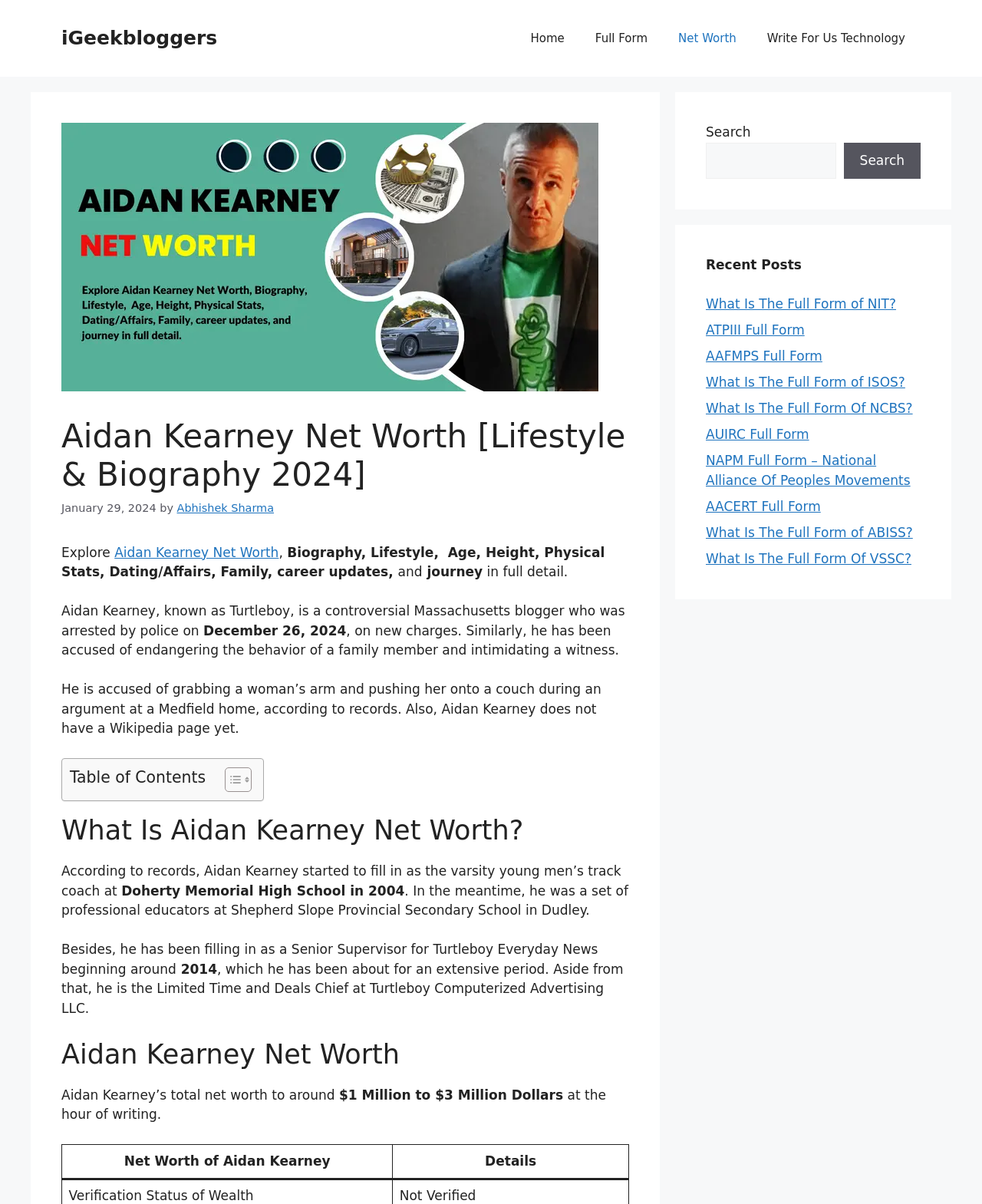Identify the title of the webpage and provide its text content.

Aidan Kearney Net Worth [Lifestyle & Biography 2024]